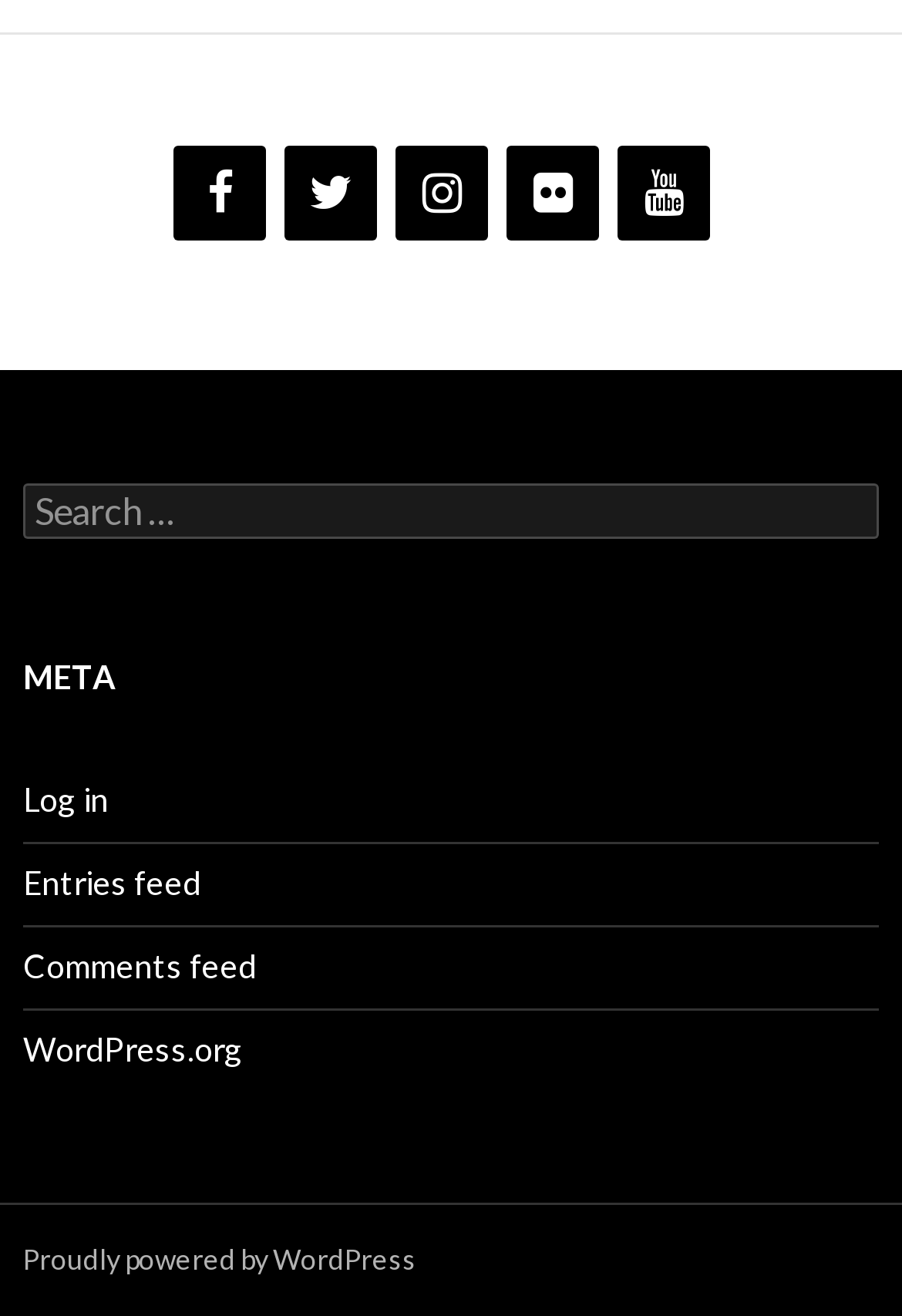Highlight the bounding box of the UI element that corresponds to this description: "Project: Juan Soriano Museum".

None